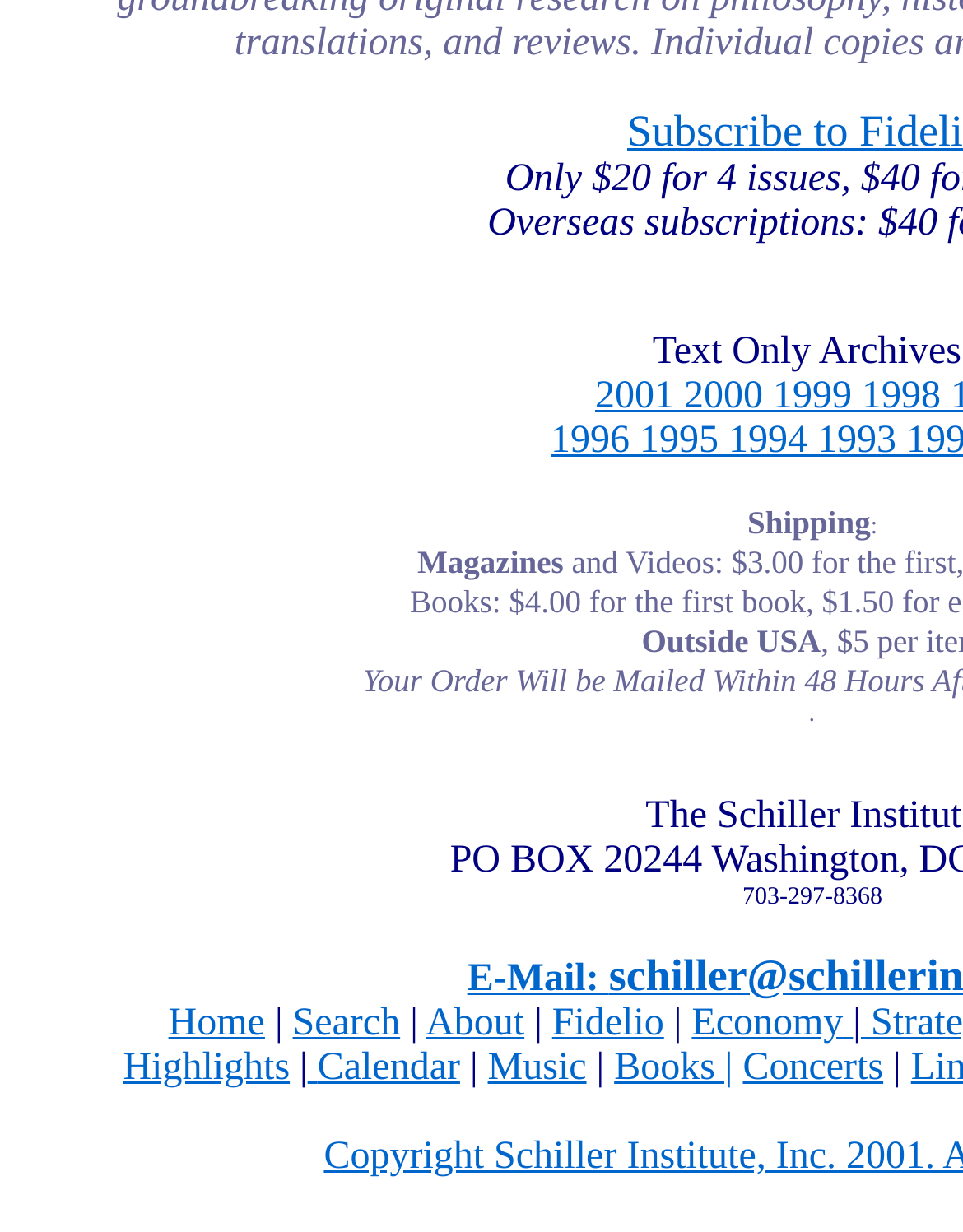Identify and provide the bounding box coordinates of the UI element described: "Books |". The coordinates should be formatted as [left, top, right, bottom], with each number being a float between 0 and 1.

[0.638, 0.85, 0.761, 0.884]